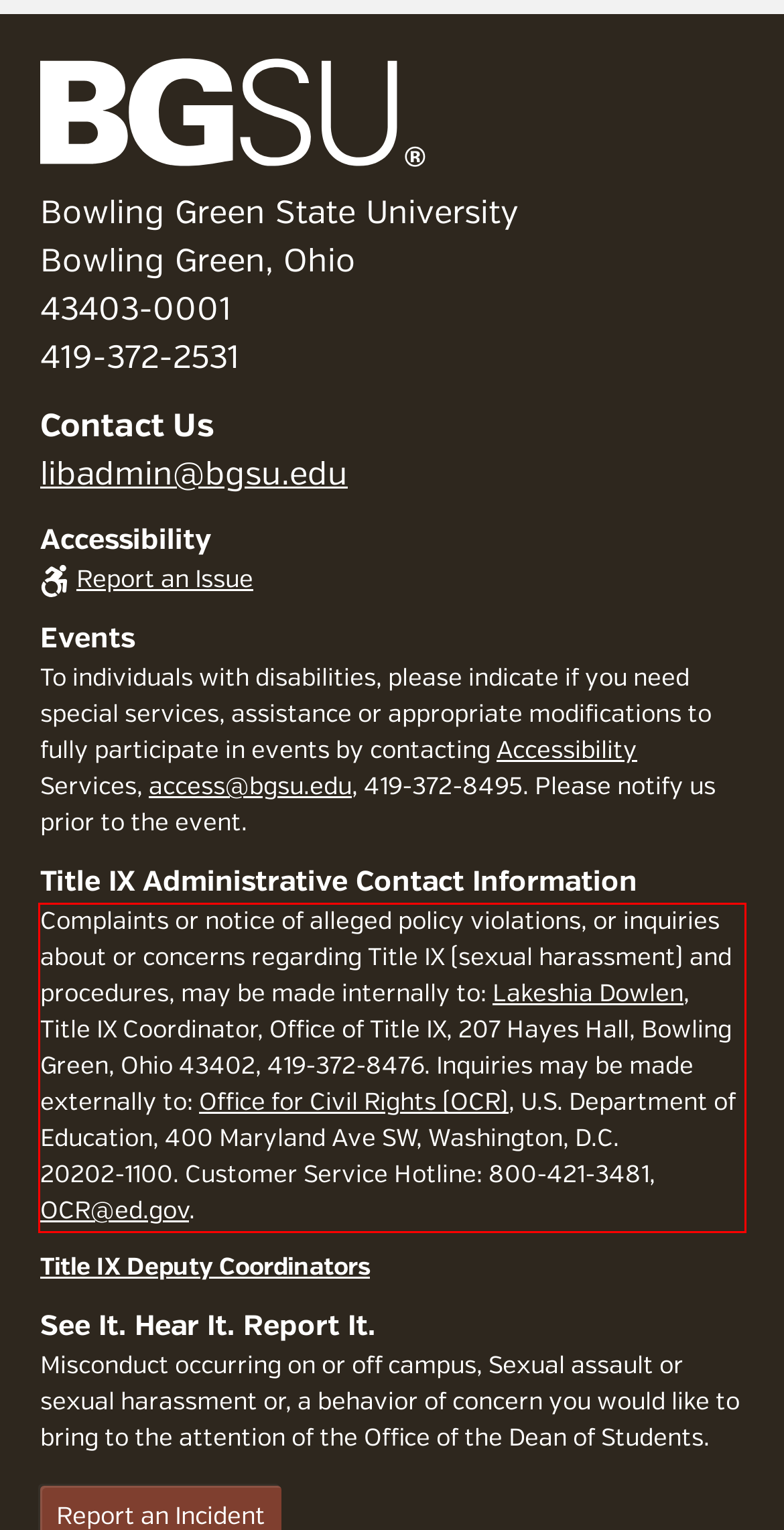Given a webpage screenshot, identify the text inside the red bounding box using OCR and extract it.

Complaints or notice of alleged policy violations, or inquiries about or concerns regarding Title IX (sexual harassment) and procedures, may be made internally to: Lakeshia Dowlen, Title IX Coordinator, Office of Title IX, 207 Hayes Hall, Bowling Green, Ohio 43402, 419‑372‑8476. Inquiries may be made externally to: Office for Civil Rights (OCR), U.S. Department of Education, 400 Maryland Ave SW, Washington, D.C. 20202‑1100. Customer Service Hotline: 800‑421‑3481, OCR@ed.gov.